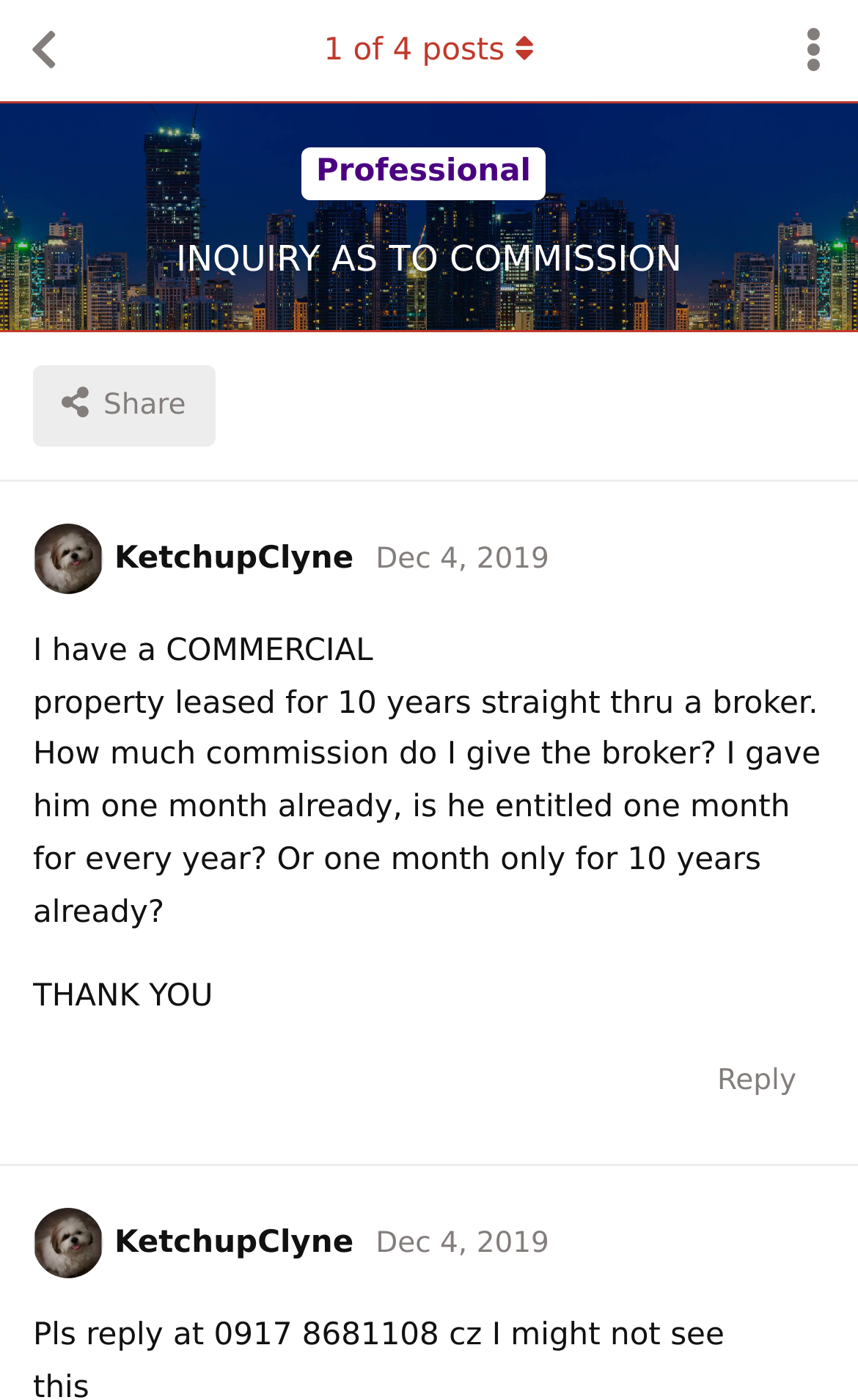Please identify the bounding box coordinates of the region to click in order to complete the task: "Toggle discussion actions dropdown menu". The coordinates must be four float numbers between 0 and 1, specified as [left, top, right, bottom].

[0.897, 0.0, 1.0, 0.072]